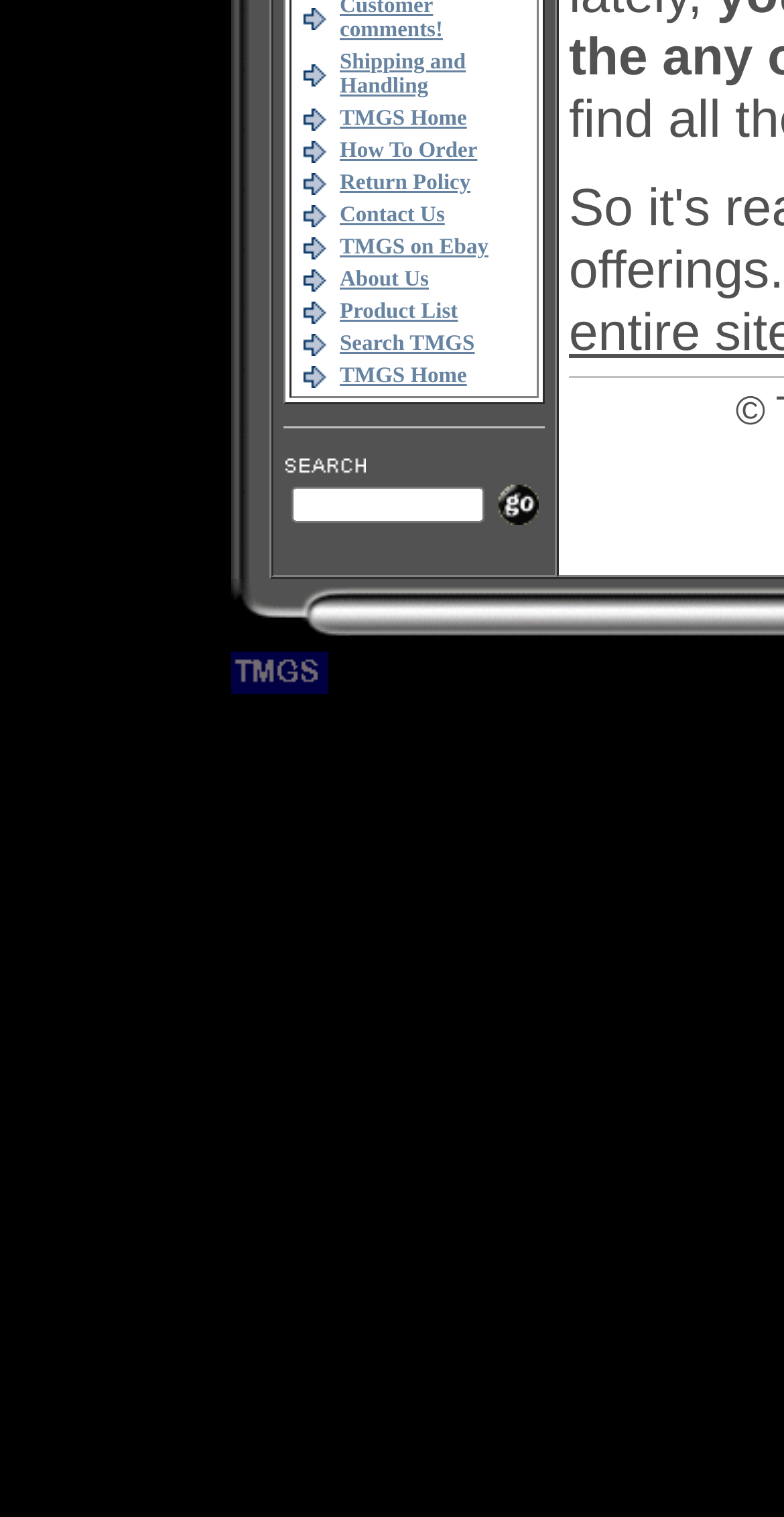Find the bounding box coordinates for the element described here: "TMGS Home".

[0.433, 0.07, 0.596, 0.086]